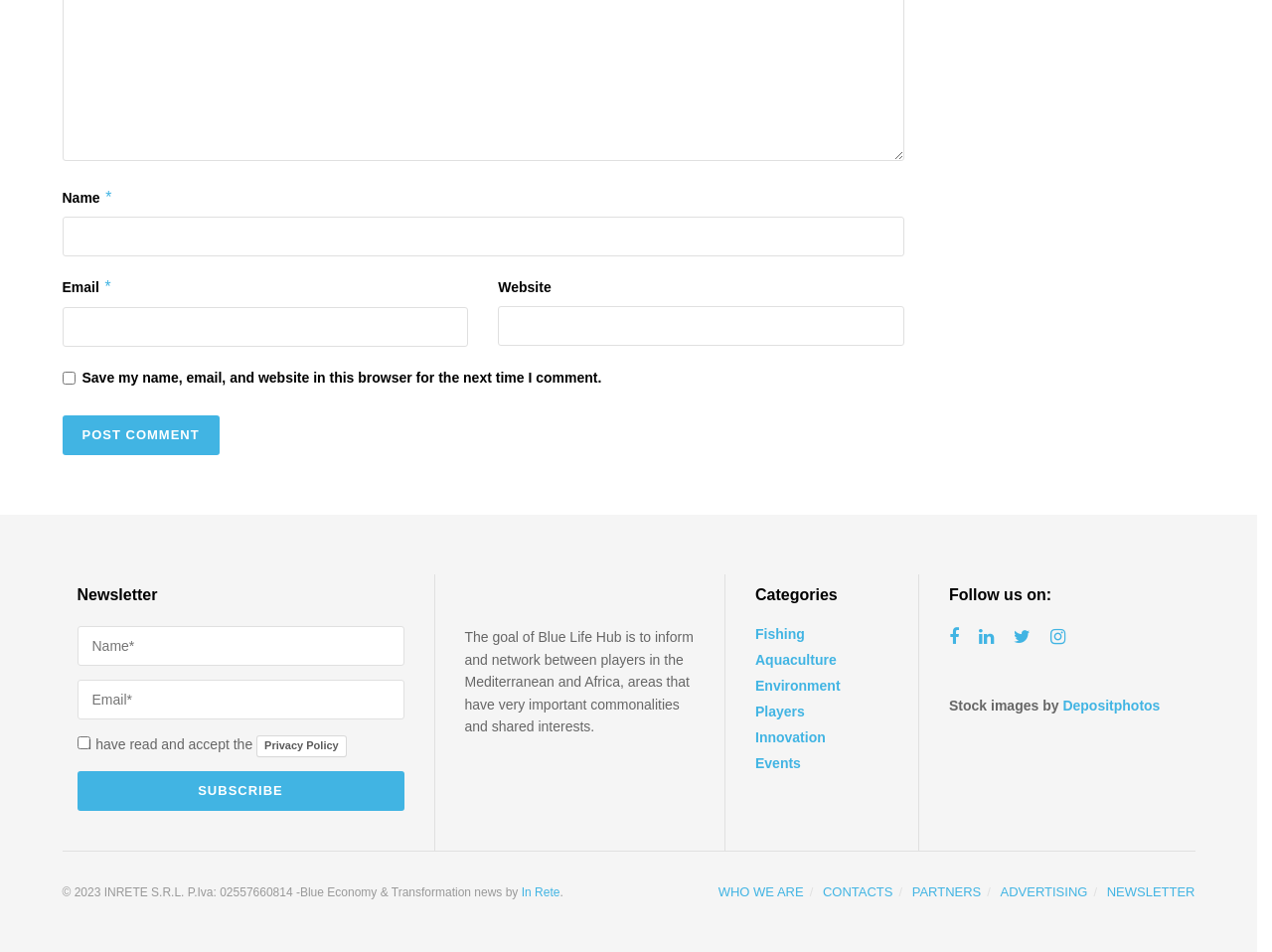Show me the bounding box coordinates of the clickable region to achieve the task as per the instruction: "Post a comment".

[0.049, 0.436, 0.172, 0.478]